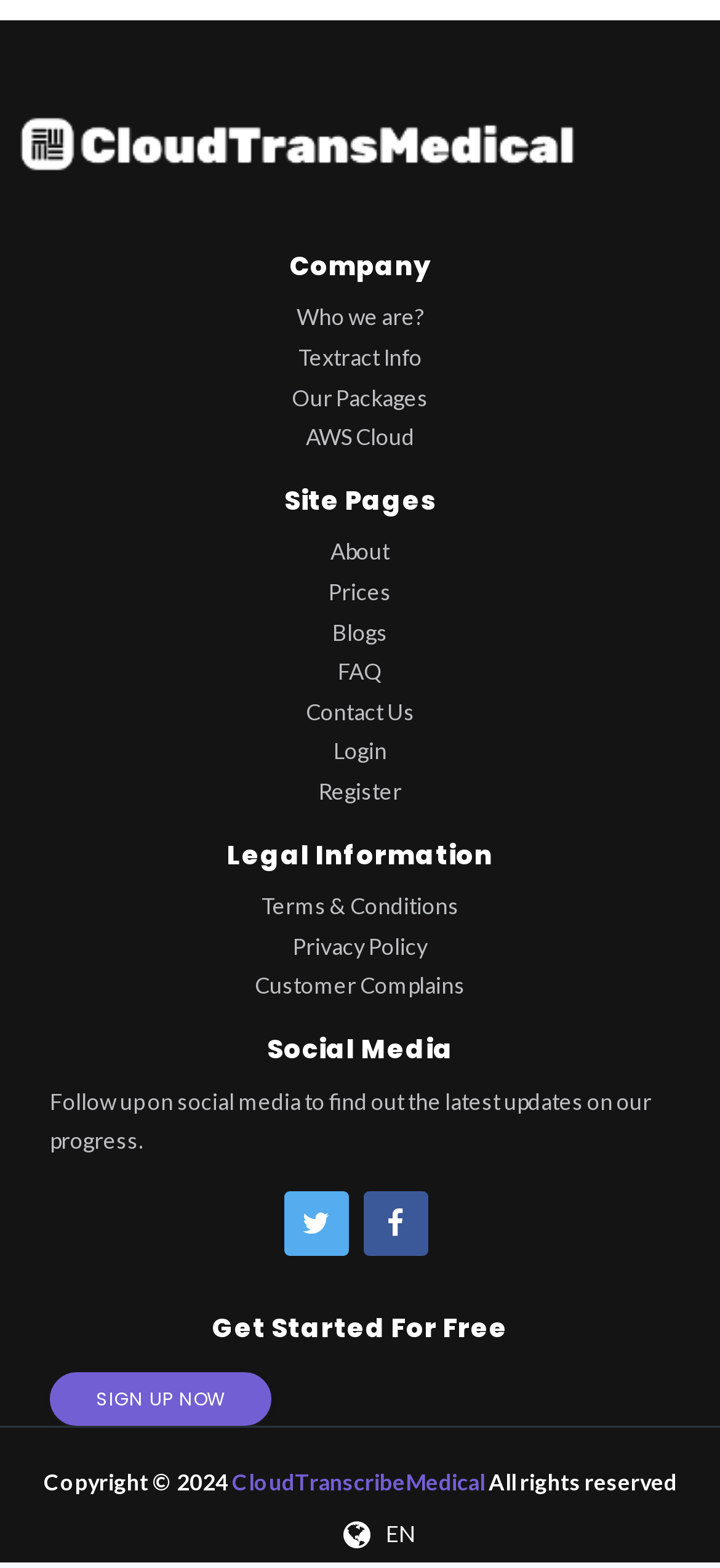Identify the bounding box coordinates for the element you need to click to achieve the following task: "Go to the 'About' page". The coordinates must be four float values ranging from 0 to 1, formatted as [left, top, right, bottom].

[0.459, 0.343, 0.541, 0.361]